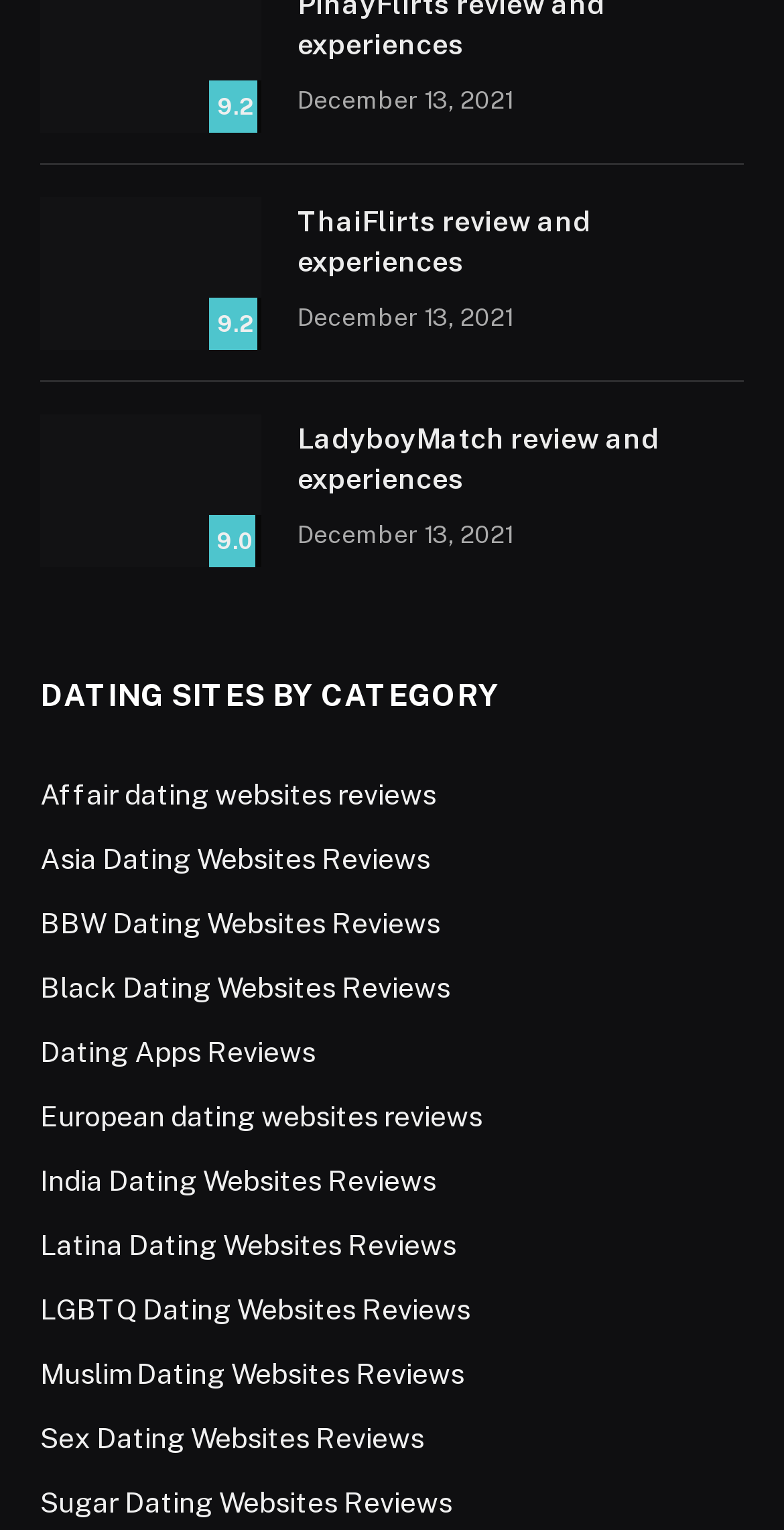Please determine the bounding box coordinates of the element's region to click for the following instruction: "View Affair dating websites reviews".

[0.051, 0.506, 0.556, 0.534]